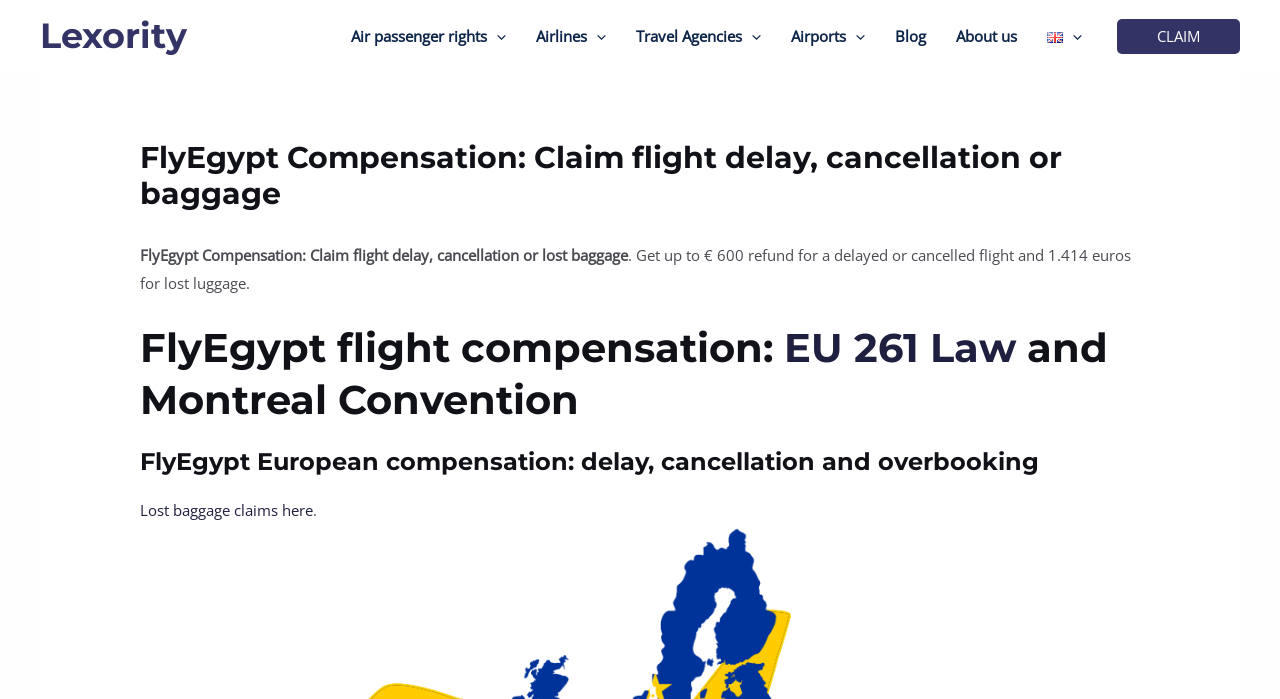Please identify the coordinates of the bounding box for the clickable region that will accomplish this instruction: "Make a lost baggage claim".

[0.109, 0.715, 0.245, 0.744]